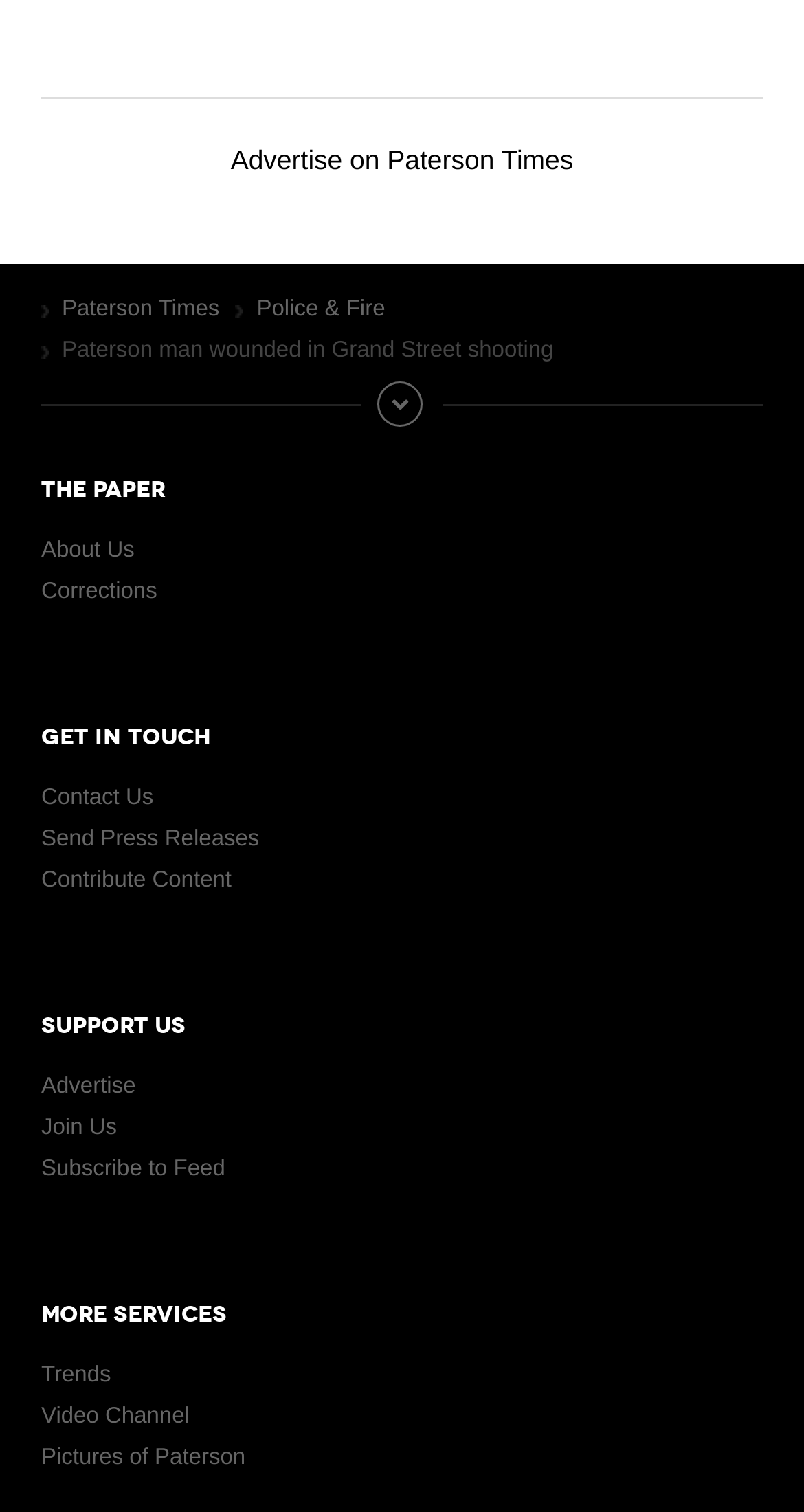Find the bounding box coordinates for the element that must be clicked to complete the instruction: "Read about Police & Fire news". The coordinates should be four float numbers between 0 and 1, indicated as [left, top, right, bottom].

[0.319, 0.196, 0.479, 0.212]